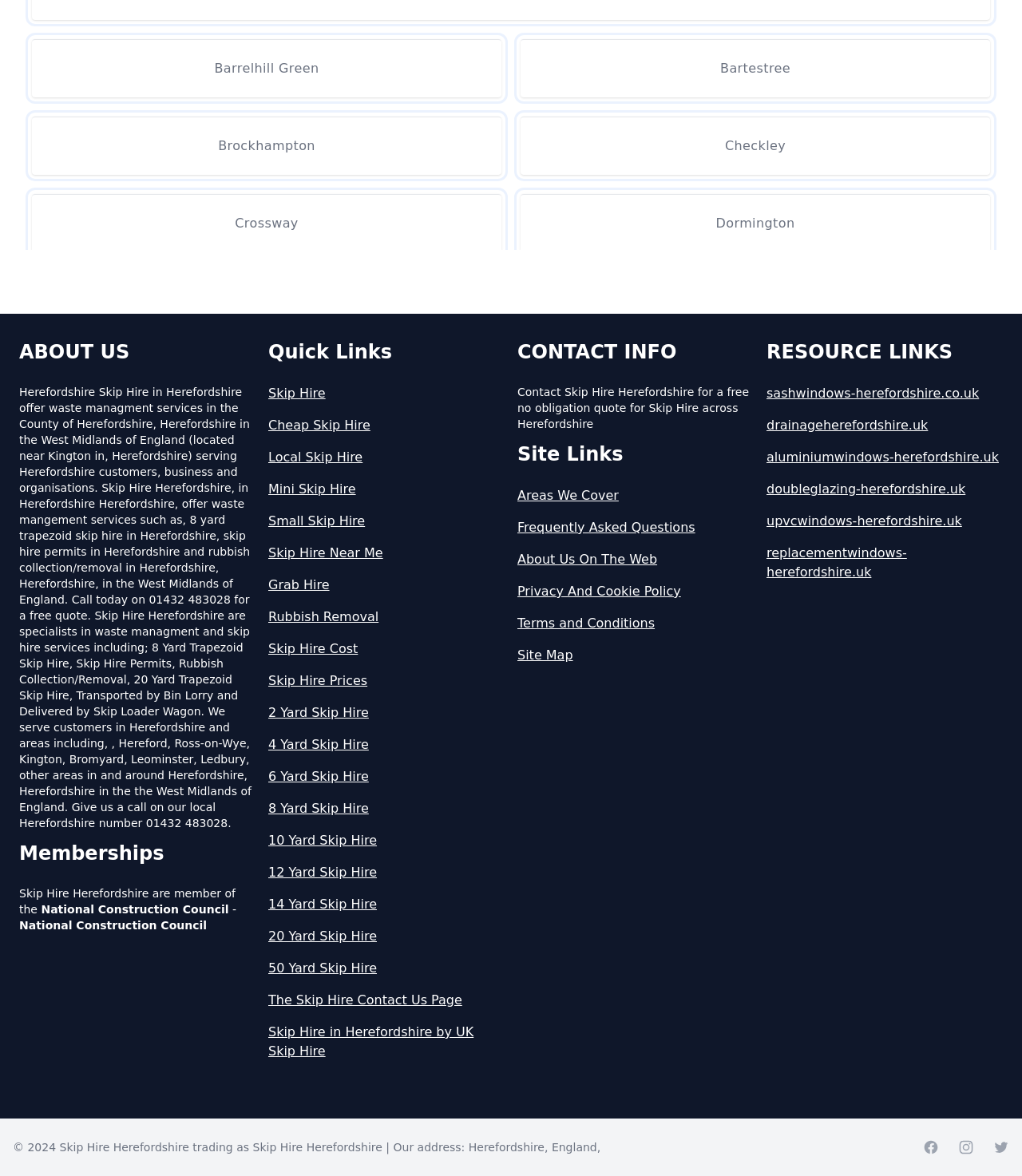What is the membership of Skip Hire Herefordshire?
Provide a detailed and well-explained answer to the question.

According to the 'Memberships' section, Skip Hire Herefordshire is a member of the National Construction Council.